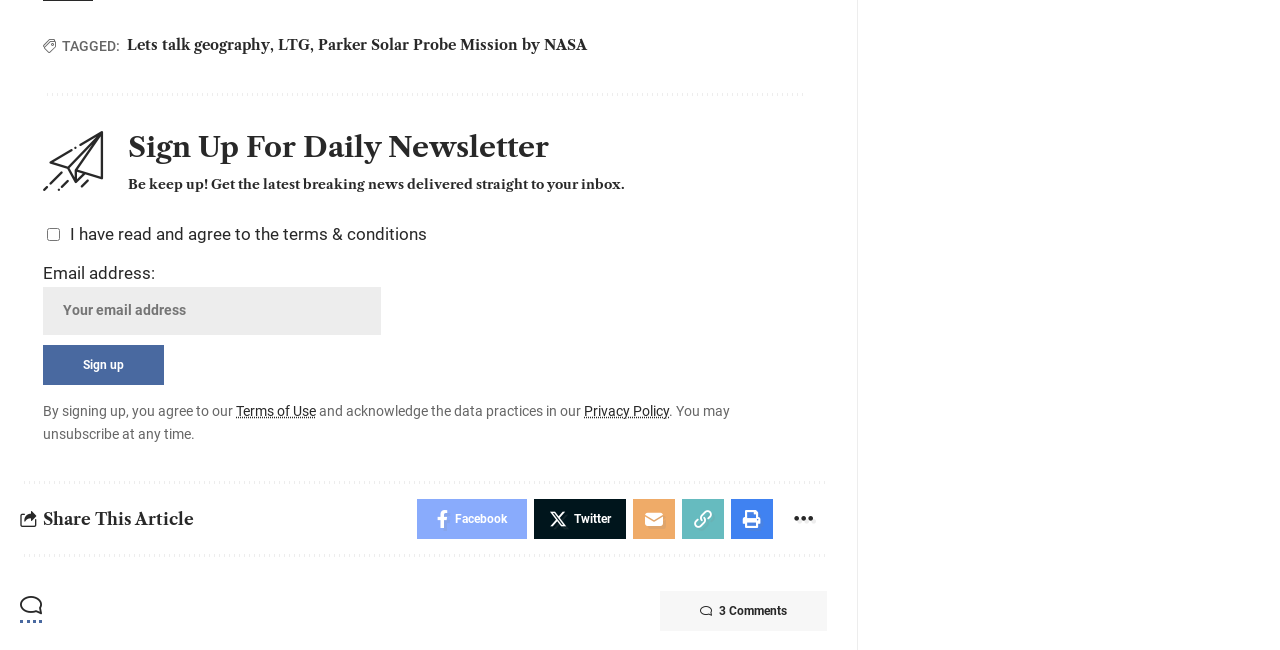Please answer the following question using a single word or phrase: 
What is the name of the NASA mission mentioned?

Parker Solar Probe Mission